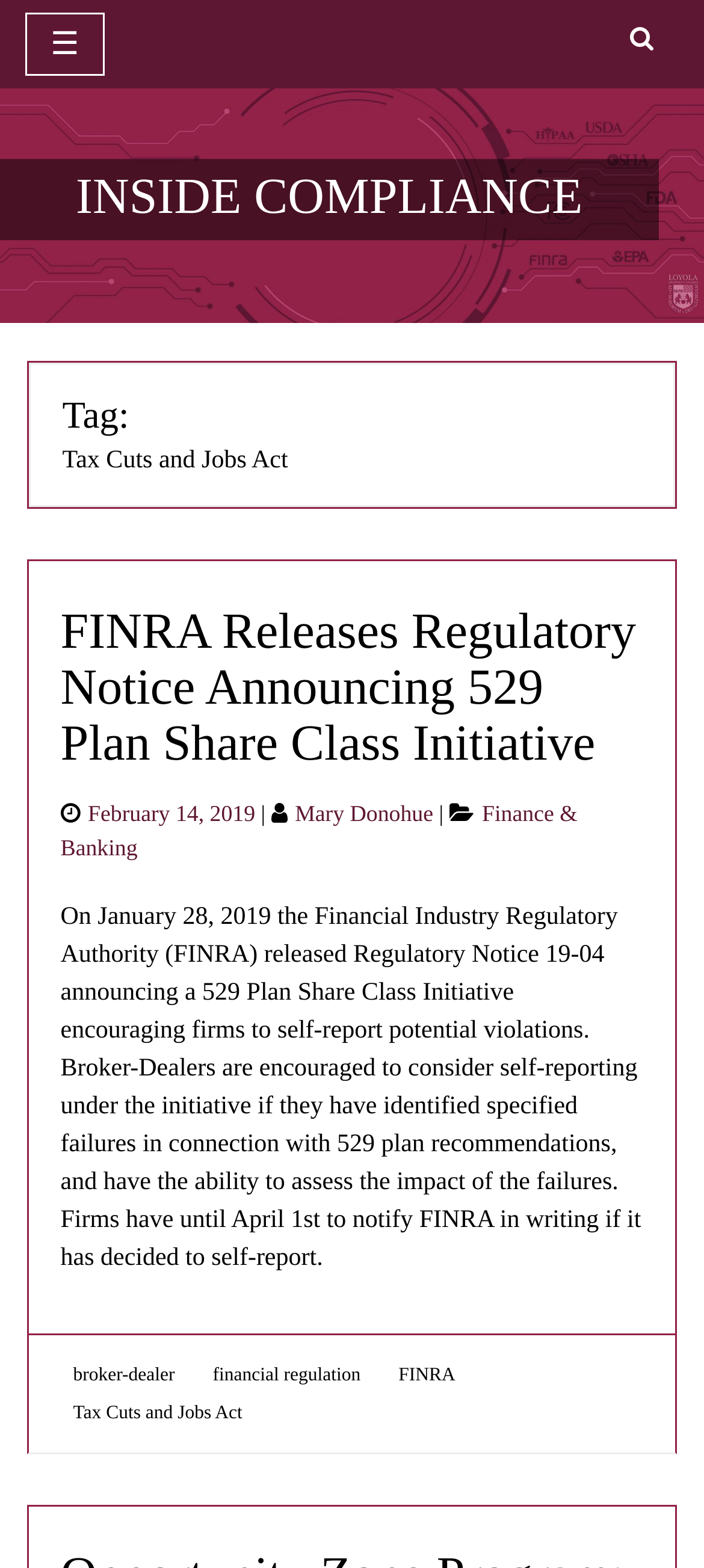Identify the bounding box coordinates for the UI element that matches this description: "financial regulation".

[0.302, 0.871, 0.512, 0.883]